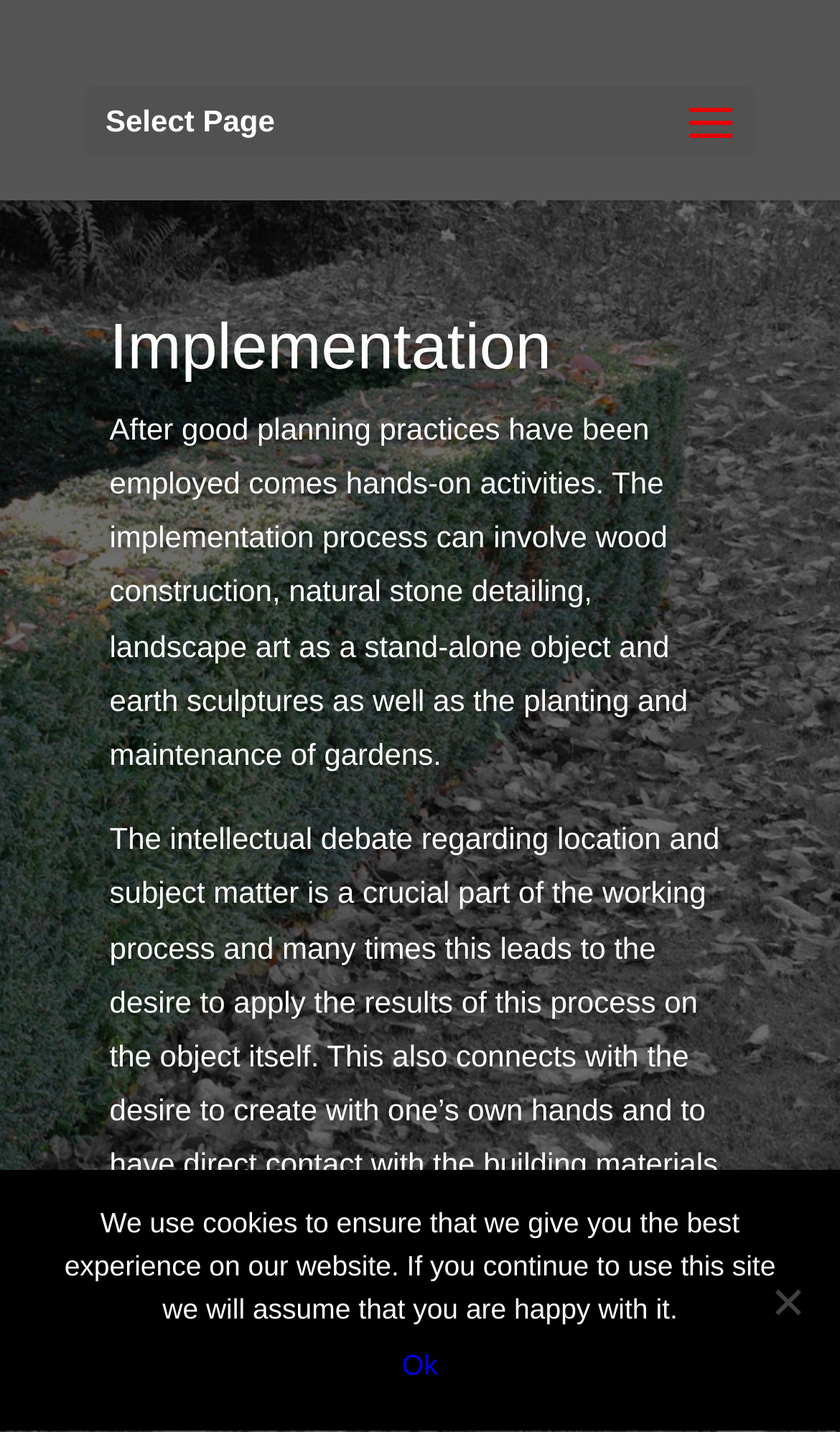Locate the UI element described by ABOUT US in the provided webpage screenshot. Return the bounding box coordinates in the format (top-left x, top-left y, bottom-right x, bottom-right y), ensuring all values are between 0 and 1.

None